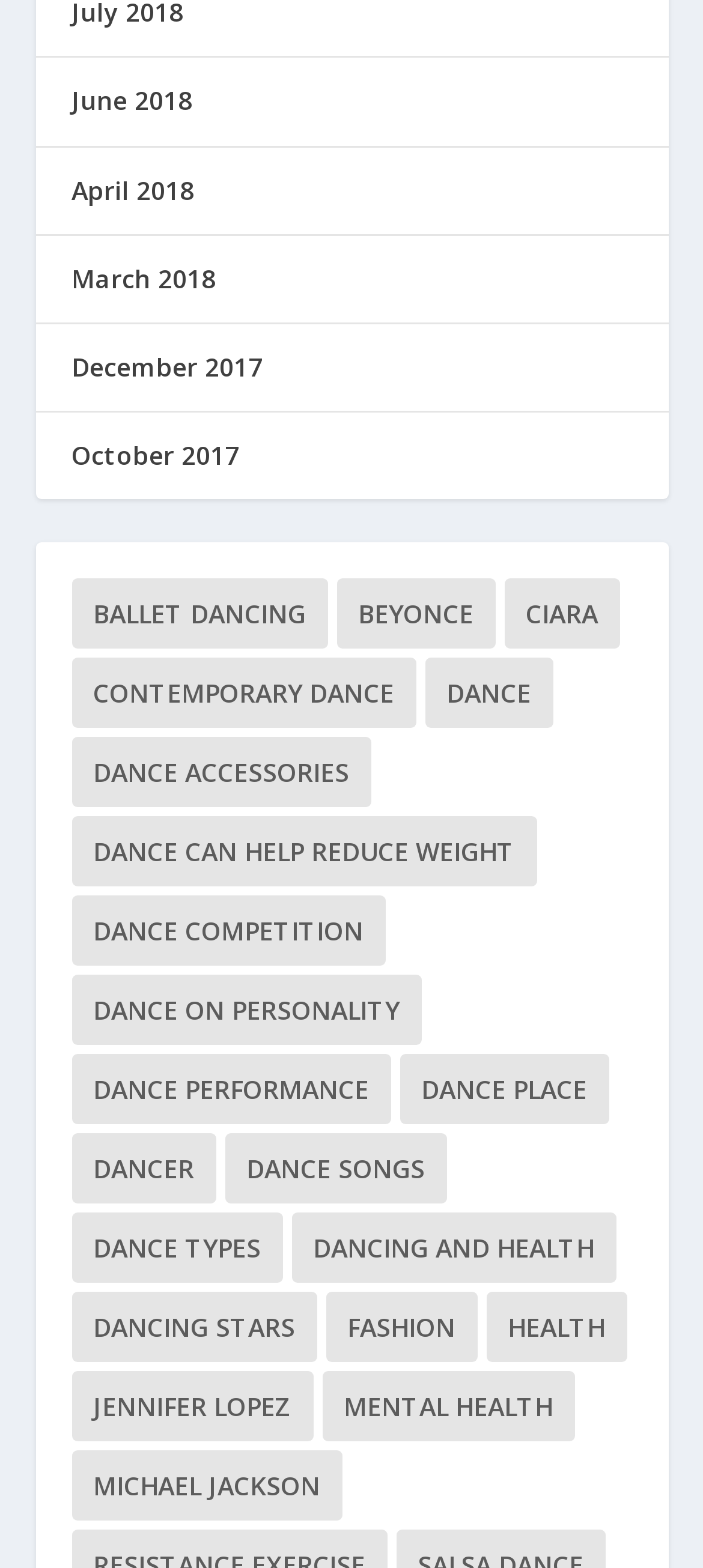How many links are related to health?
Look at the image and respond with a one-word or short-phrase answer.

2